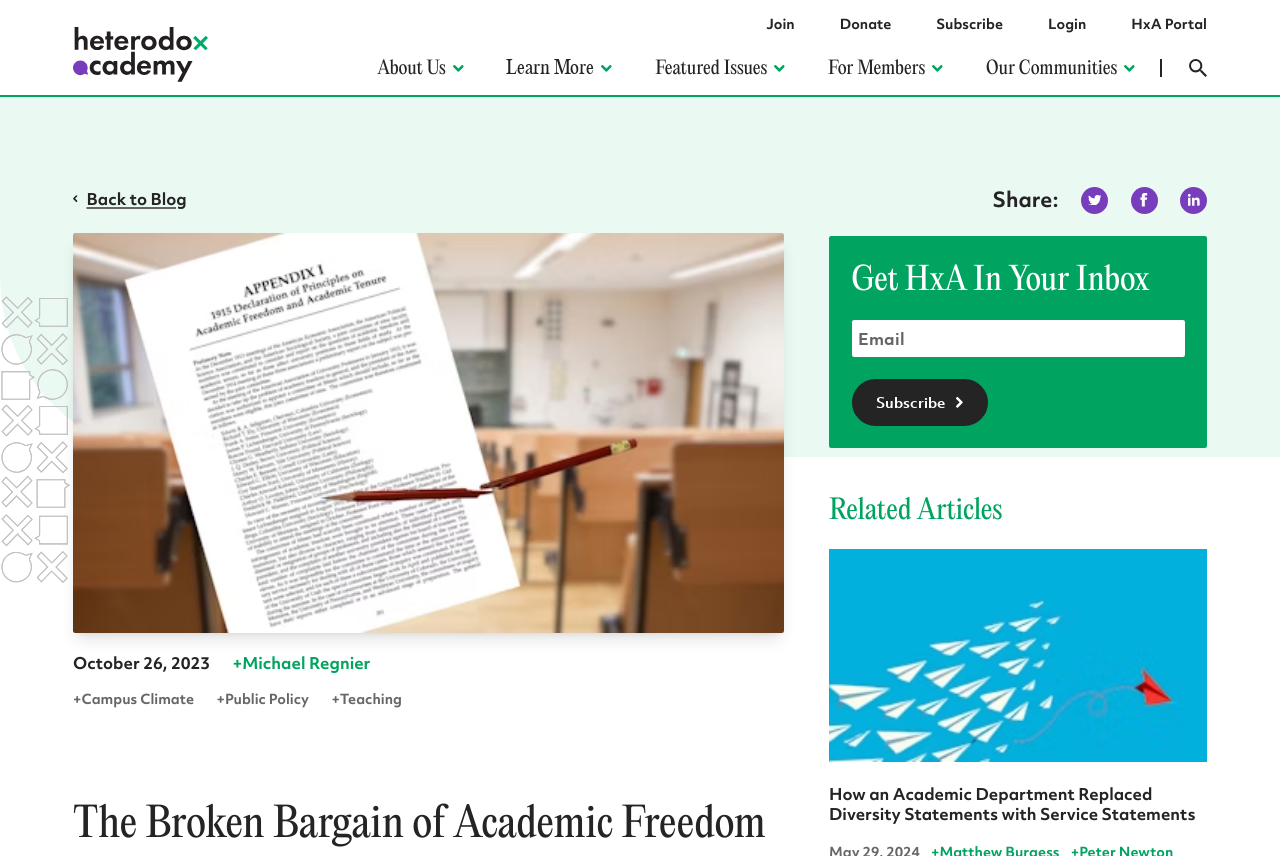Answer the question below in one word or phrase:
Where can I find the login feature for members?

For Members section